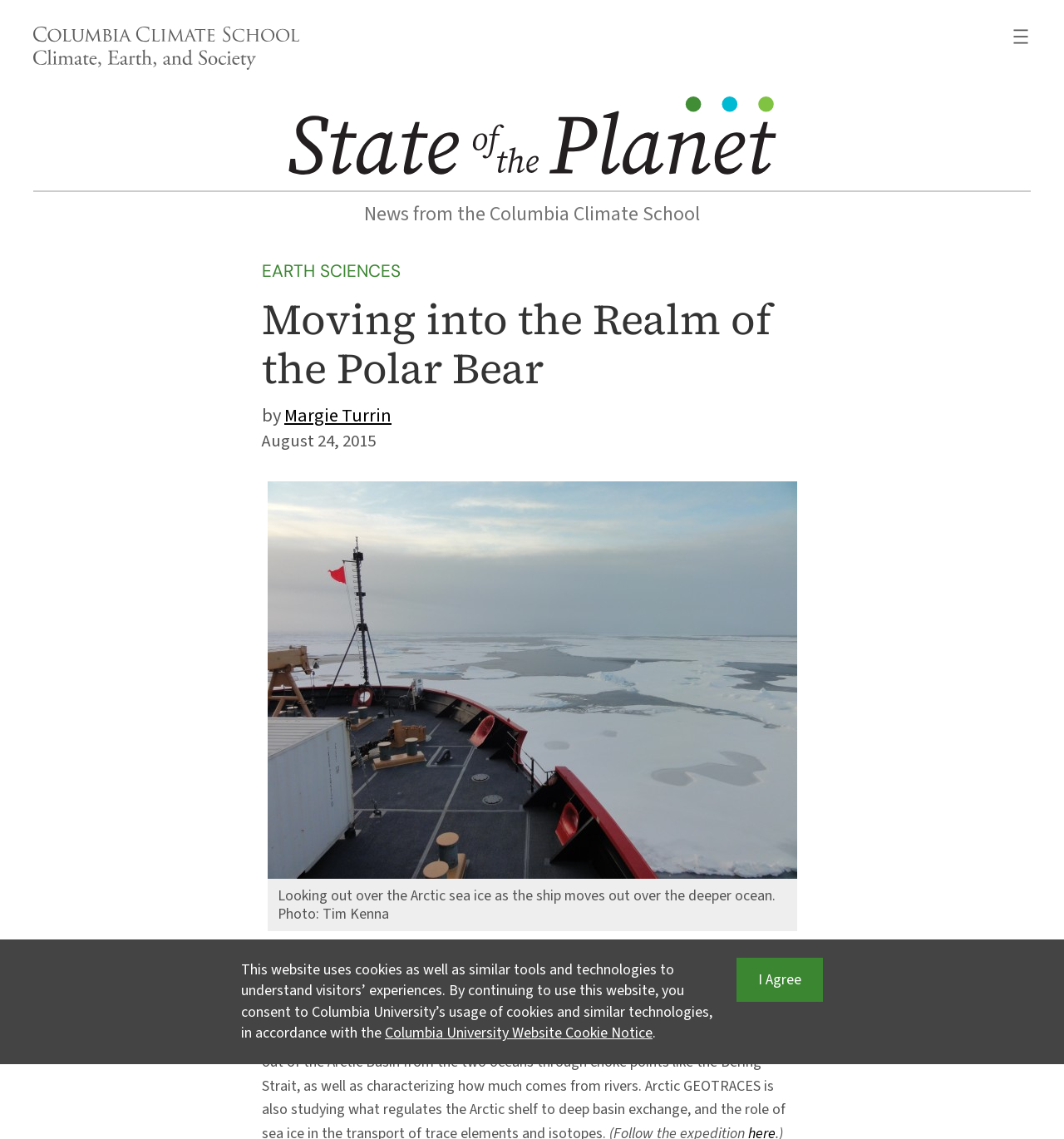Determine the bounding box coordinates for the element that should be clicked to follow this instruction: "View the image of Arctic sea ice". The coordinates should be given as four float numbers between 0 and 1, in the format [left, top, right, bottom].

[0.251, 0.423, 0.749, 0.772]